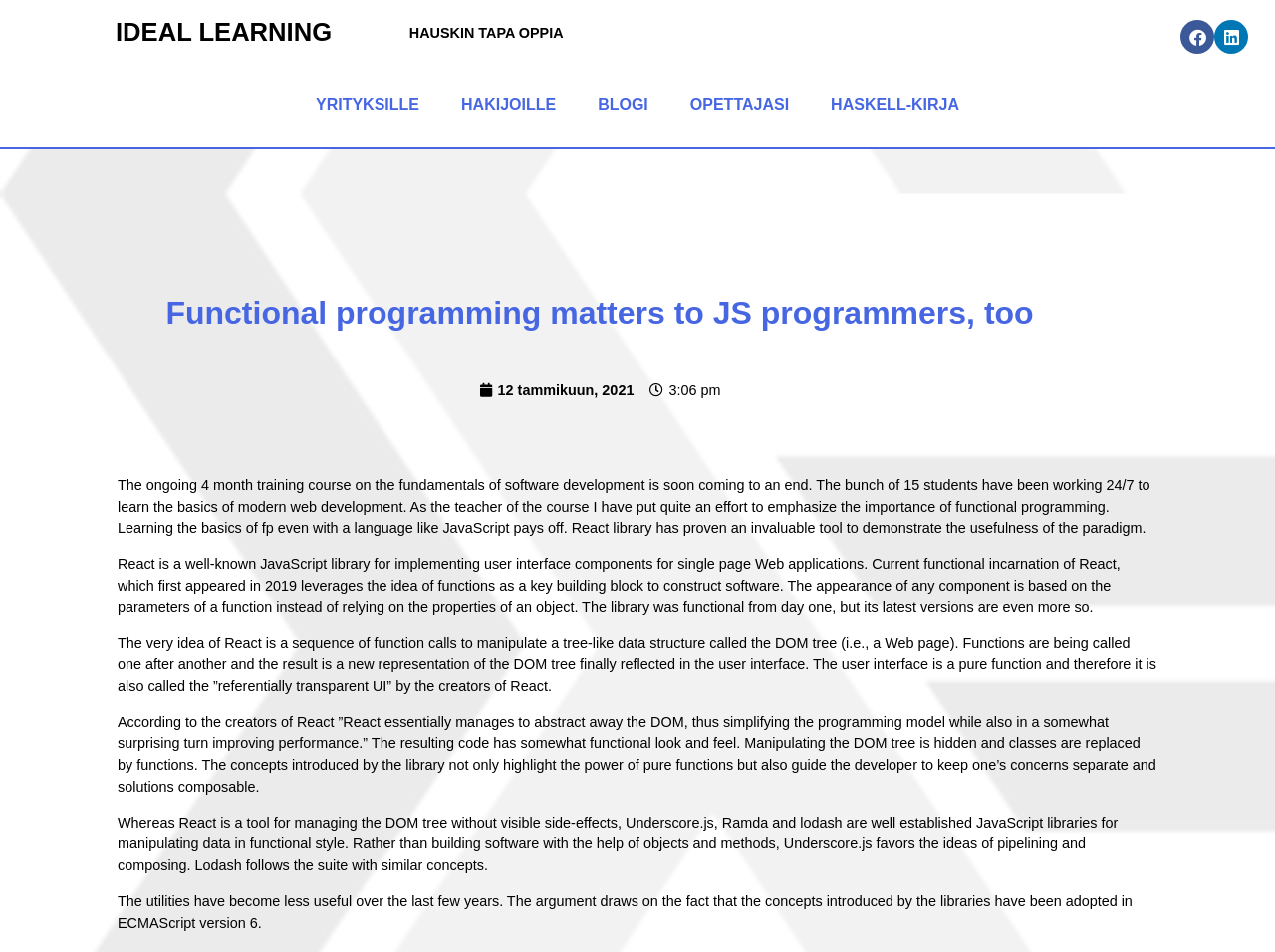Please find the bounding box coordinates for the clickable element needed to perform this instruction: "Click on the 'HOME' link".

None